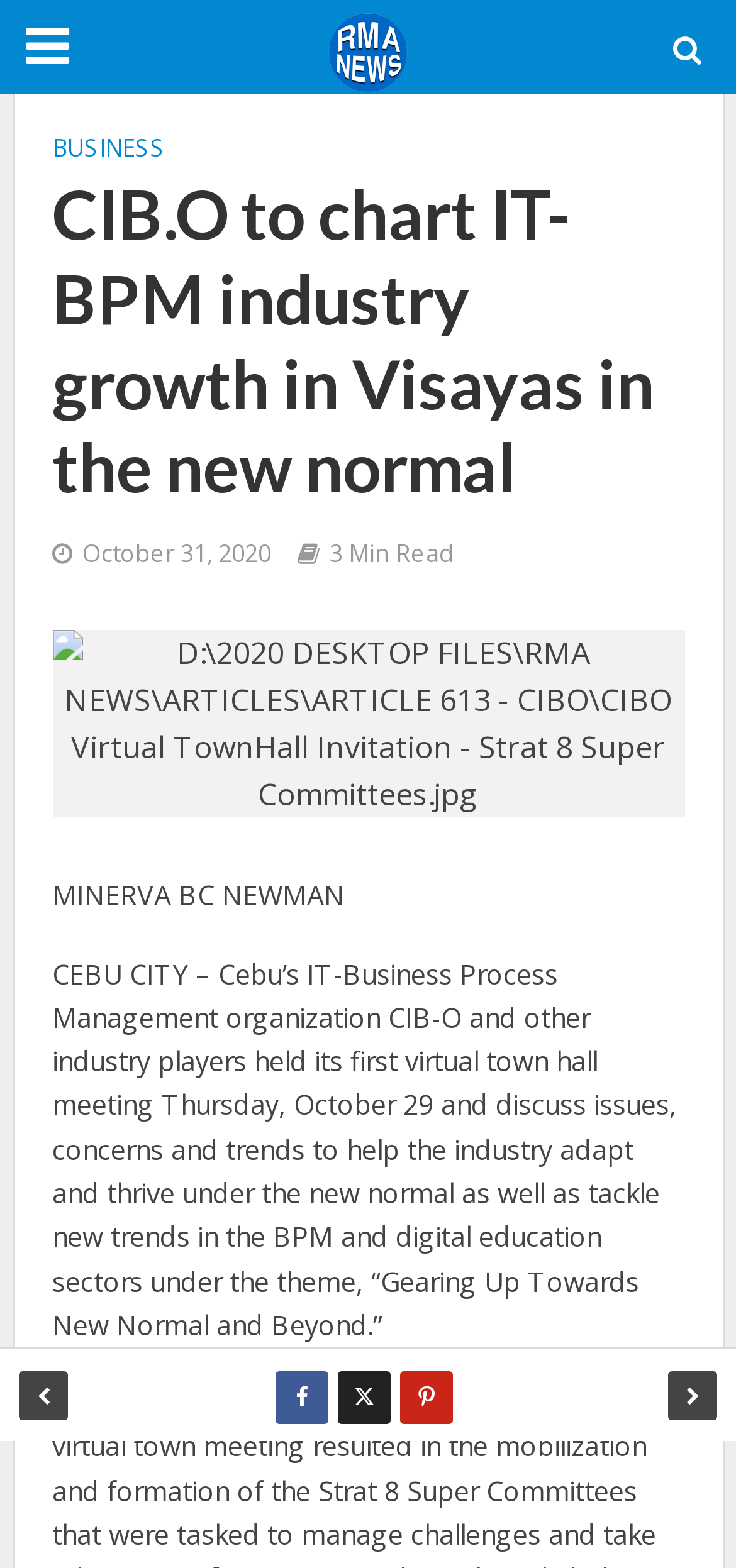Please find the bounding box coordinates in the format (top-left x, top-left y, bottom-right x, bottom-right y) for the given element description. Ensure the coordinates are floating point numbers between 0 and 1. Description: Facebook

[0.374, 0.874, 0.446, 0.908]